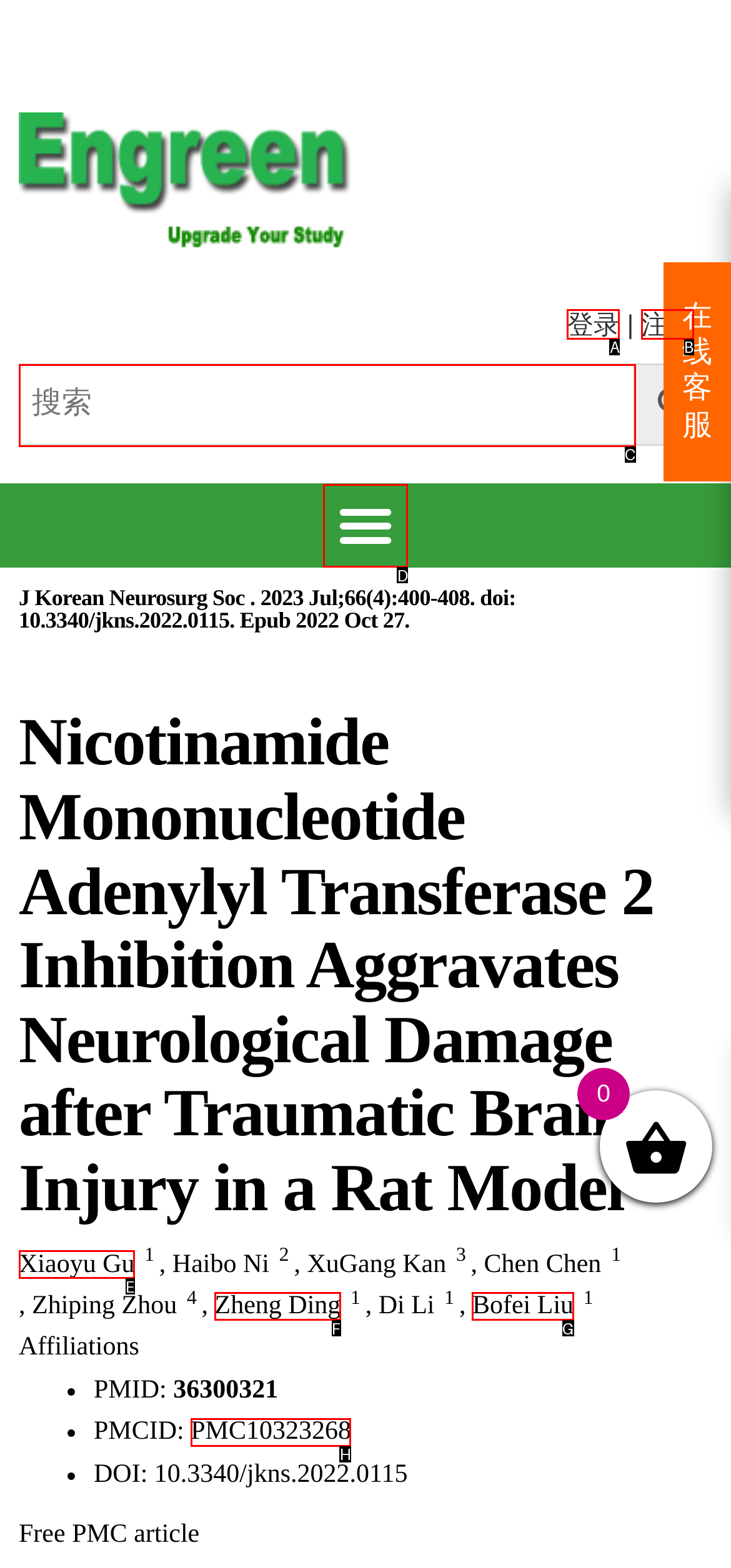Based on the task: toggle menu, which UI element should be clicked? Answer with the letter that corresponds to the correct option from the choices given.

D